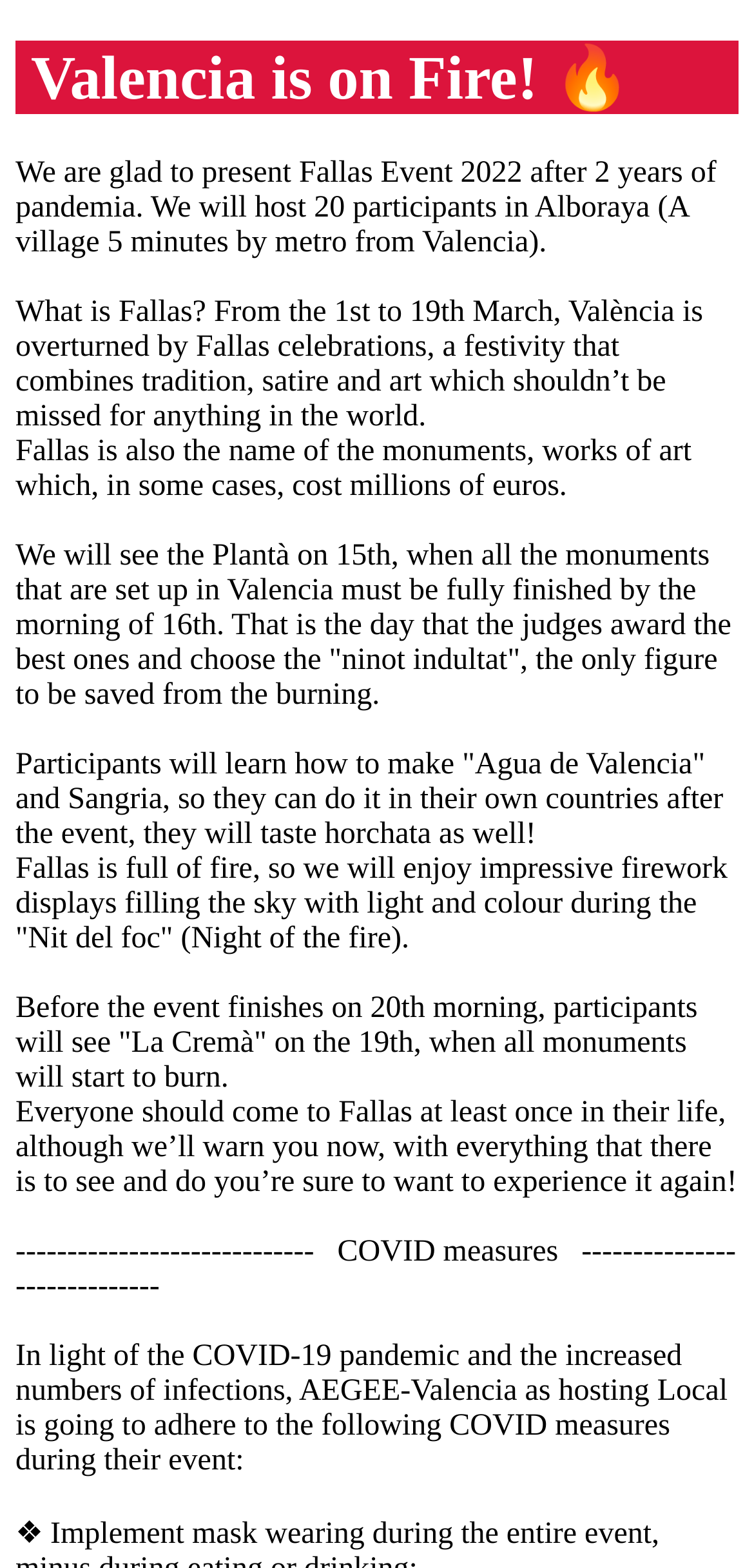Refer to the image and provide an in-depth answer to the question:
What is the name of the drink that participants will learn to make?

As mentioned in the fifth paragraph of the webpage, participants will learn how to make 'Agua de Valencia' and Sangria during the event.